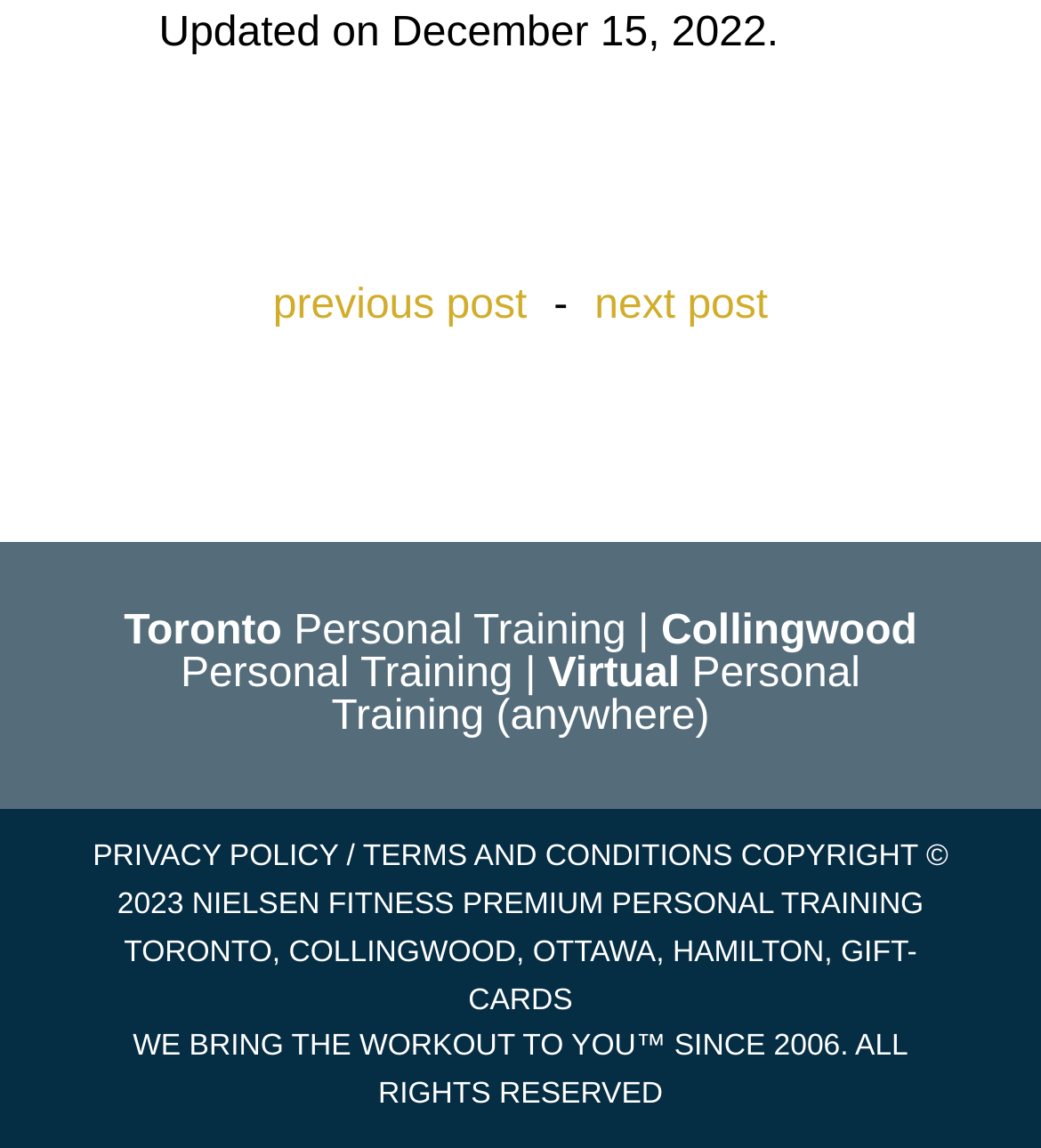Provide a one-word or one-phrase answer to the question:
What are the locations for personal training?

Toronto, Collingwood, Ottawa, Hamilton